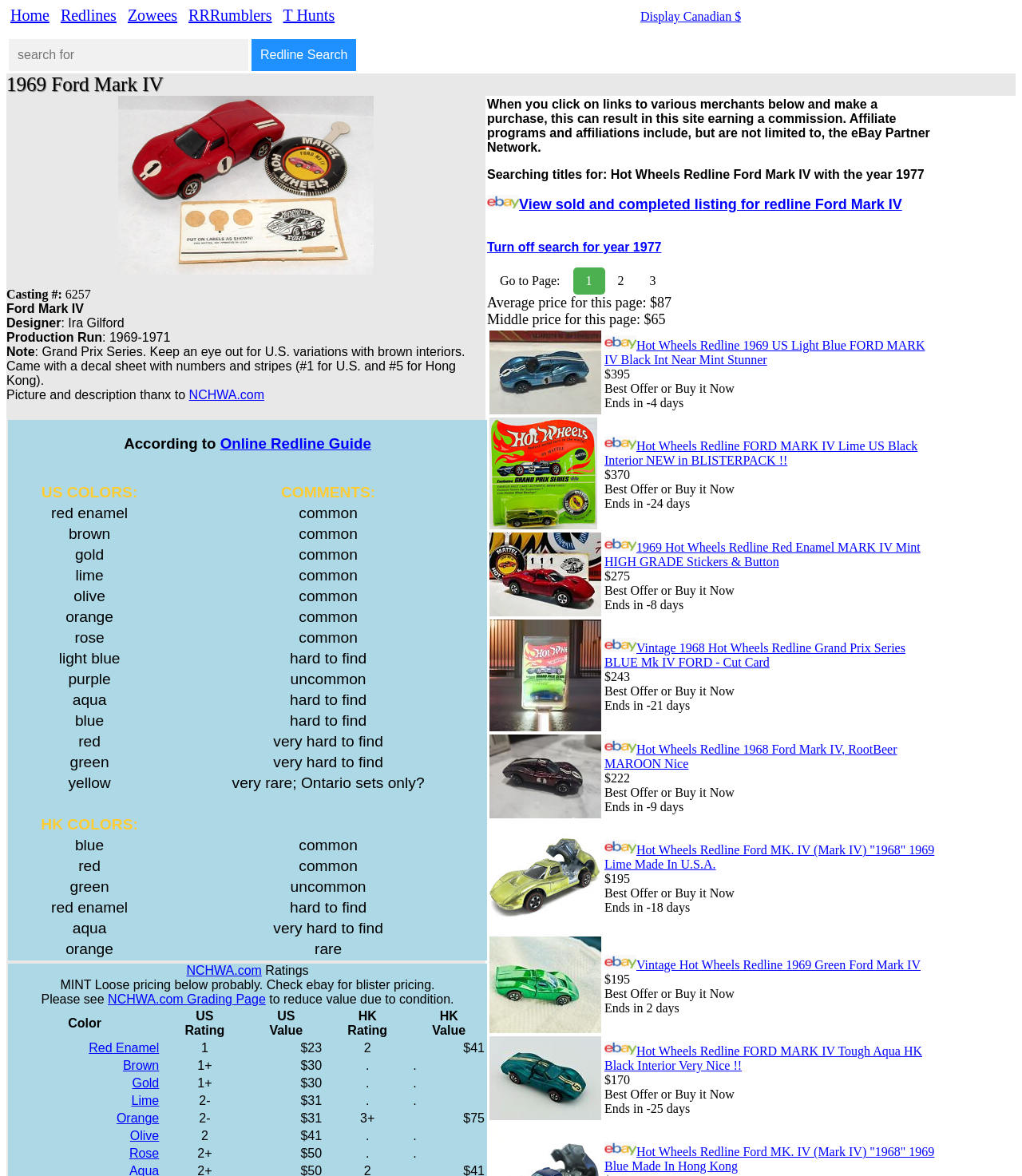Please identify the bounding box coordinates of the area I need to click to accomplish the following instruction: "go to next page".

None